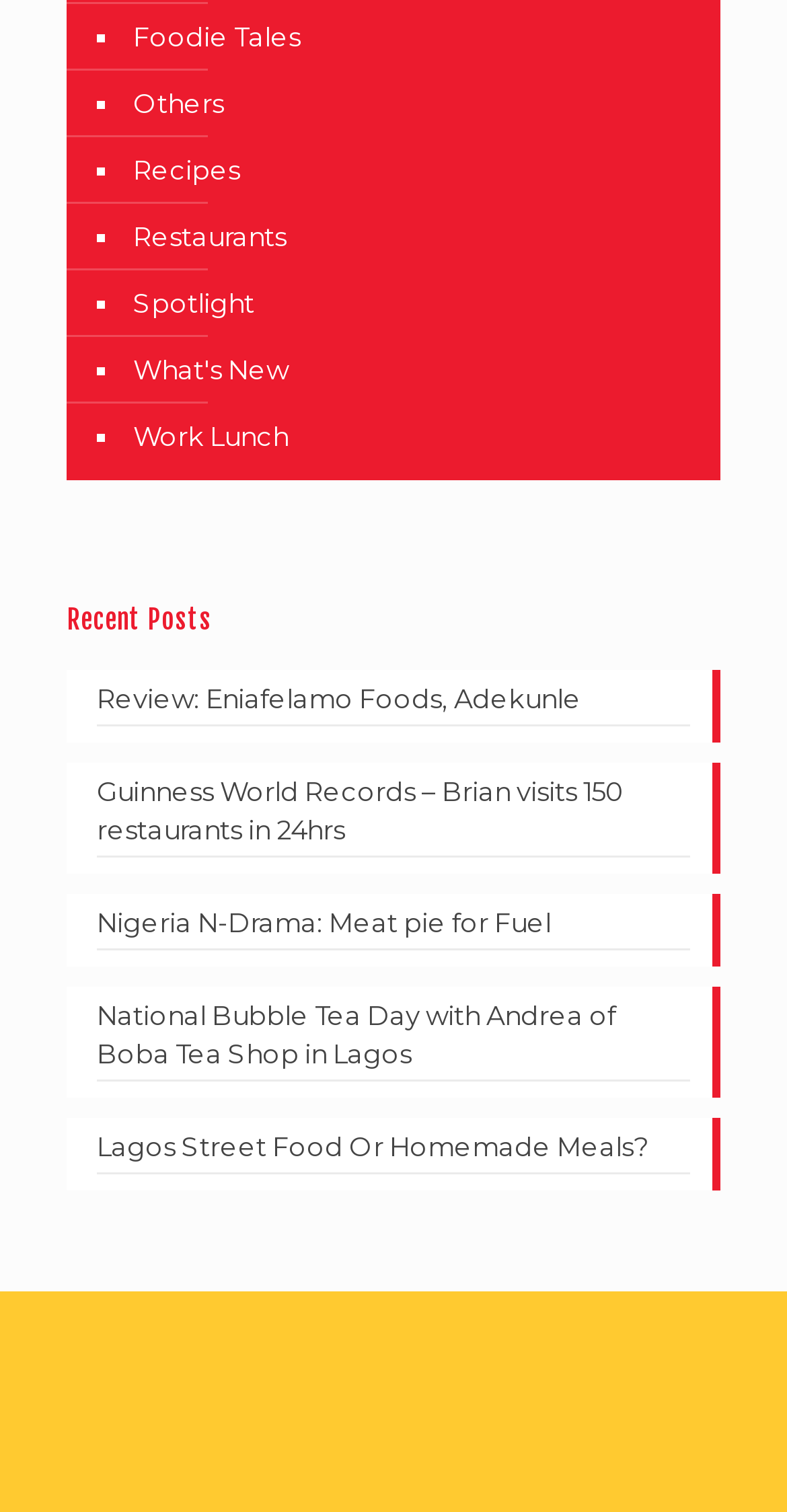Using the format (top-left x, top-left y, bottom-right x, bottom-right y), and given the element description, identify the bounding box coordinates within the screenshot: What's New

[0.162, 0.222, 0.89, 0.266]